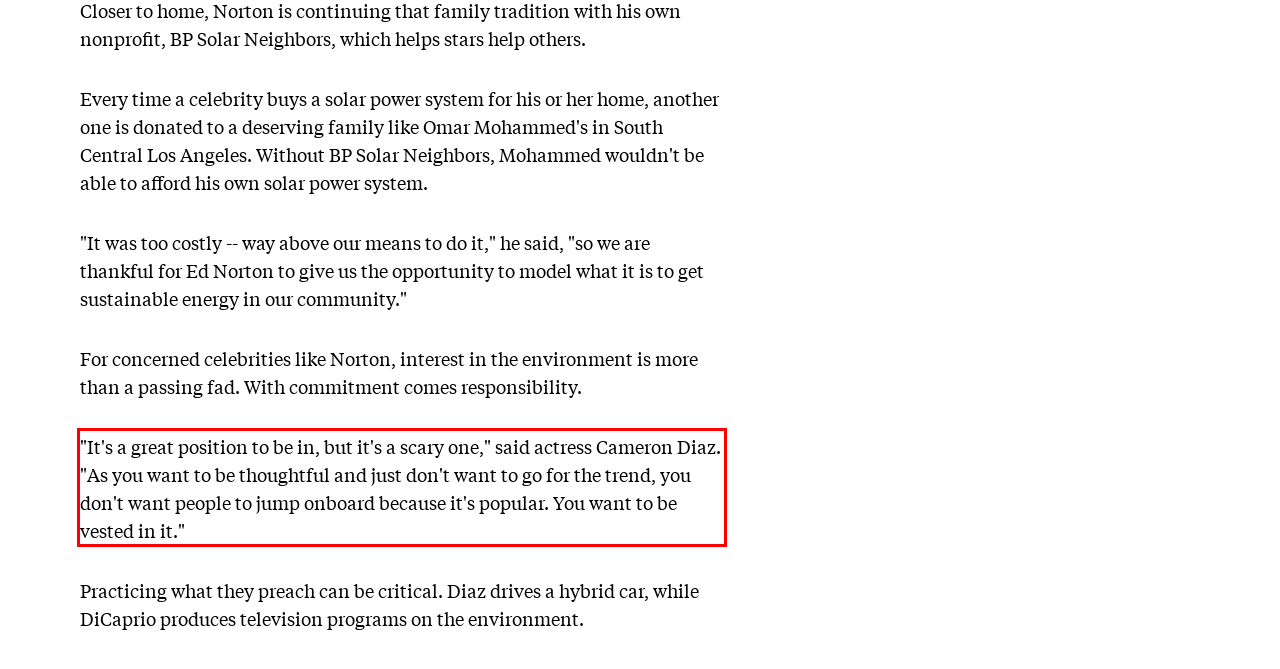In the given screenshot, locate the red bounding box and extract the text content from within it.

"It's a great position to be in, but it's a scary one," said actress Cameron Diaz. "As you want to be thoughtful and just don't want to go for the trend, you don't want people to jump onboard because it's popular. You want to be vested in it."